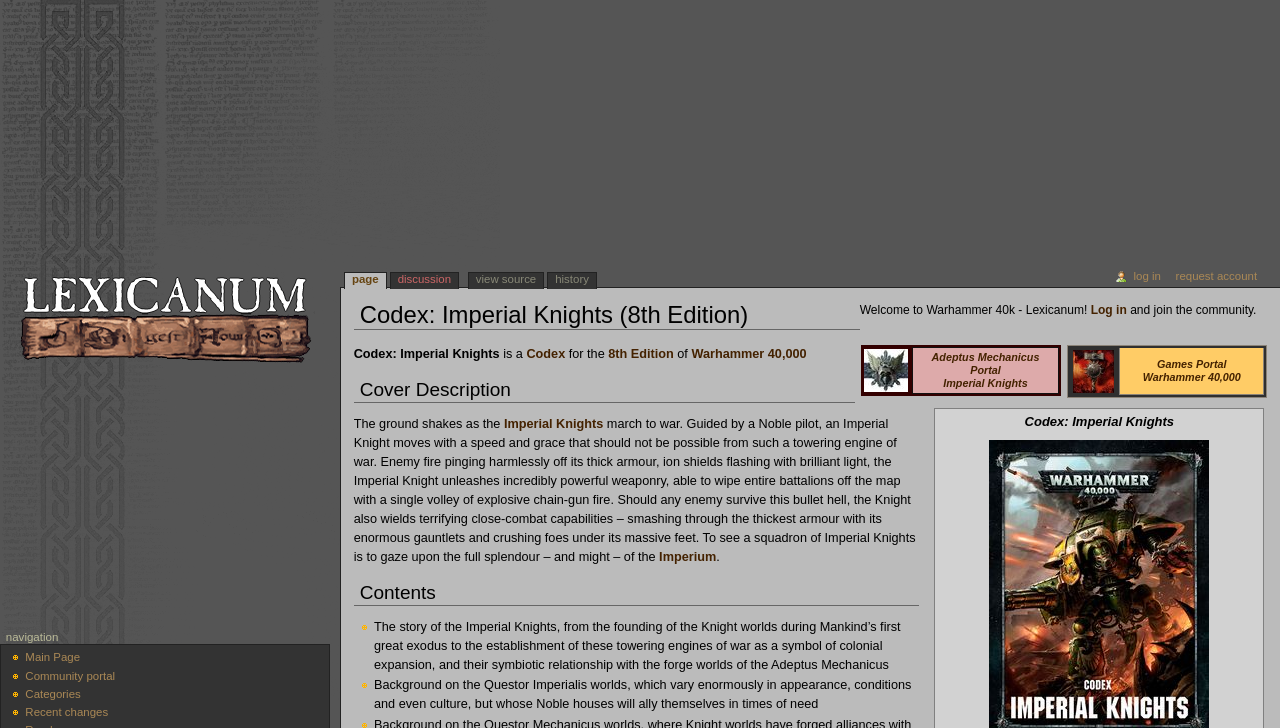Identify the bounding box coordinates of the region that should be clicked to execute the following instruction: "Check the recent changes".

[0.02, 0.97, 0.084, 0.986]